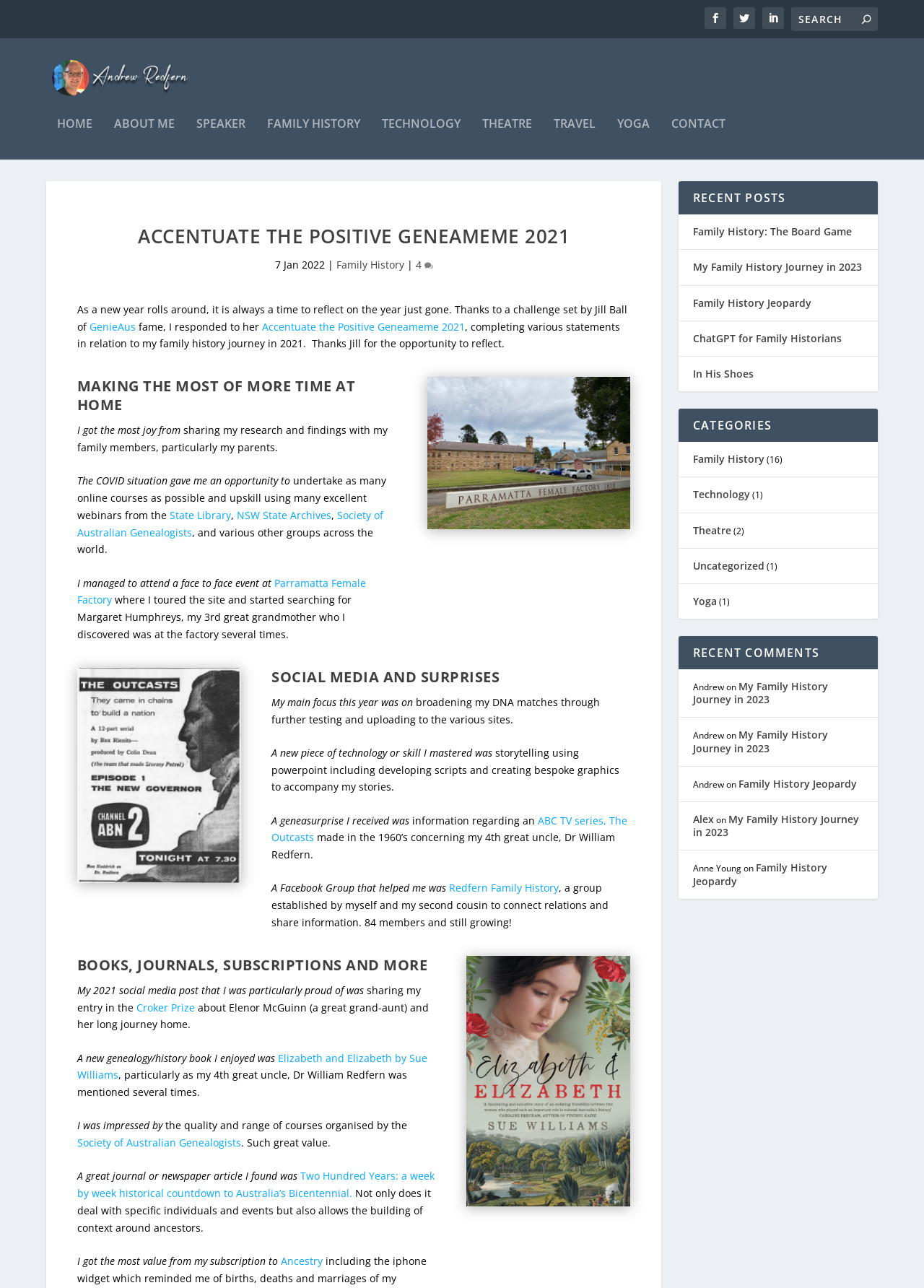Please identify the bounding box coordinates of the area that needs to be clicked to follow this instruction: "View the post about Accentuate the Positive Geneameme 2021".

[0.283, 0.254, 0.503, 0.264]